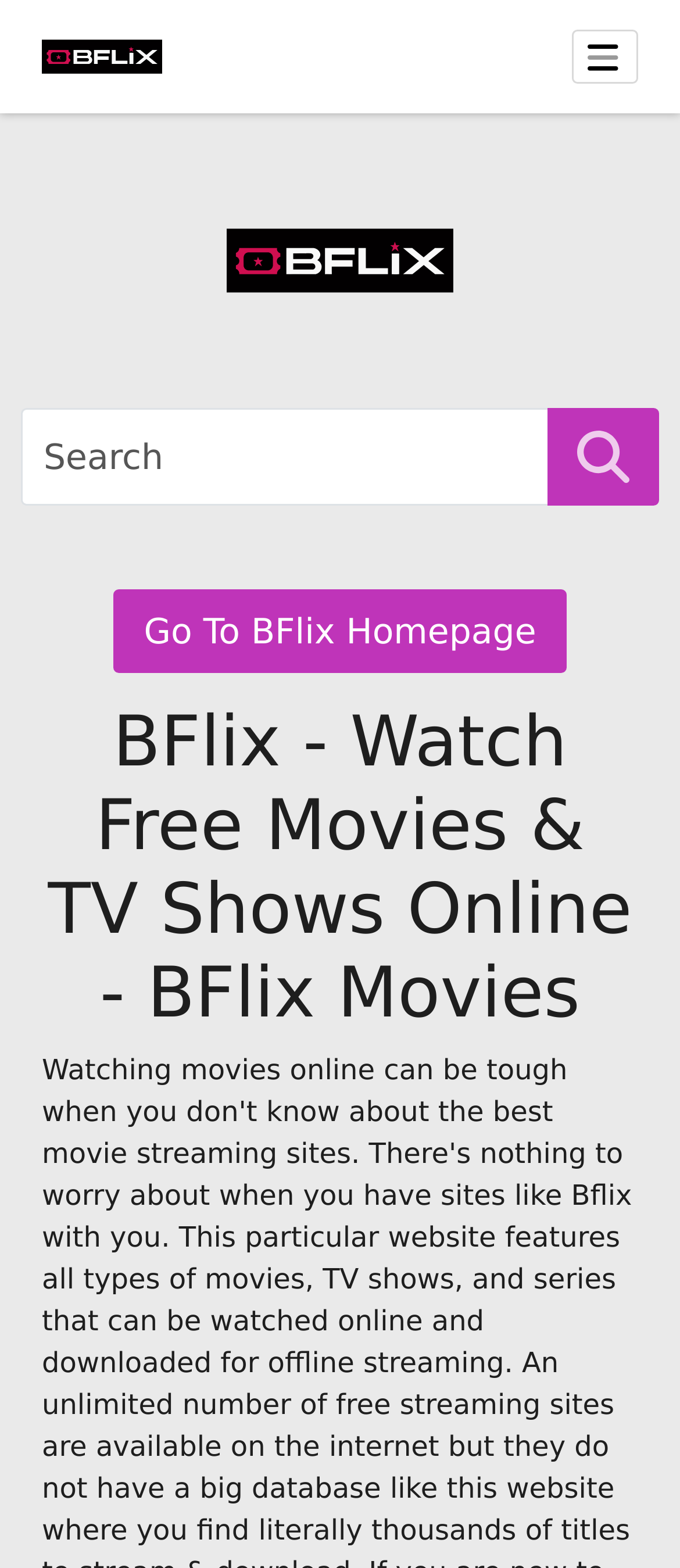What is the image above the search textbox?
Refer to the image and provide a concise answer in one word or phrase.

BFlix logo